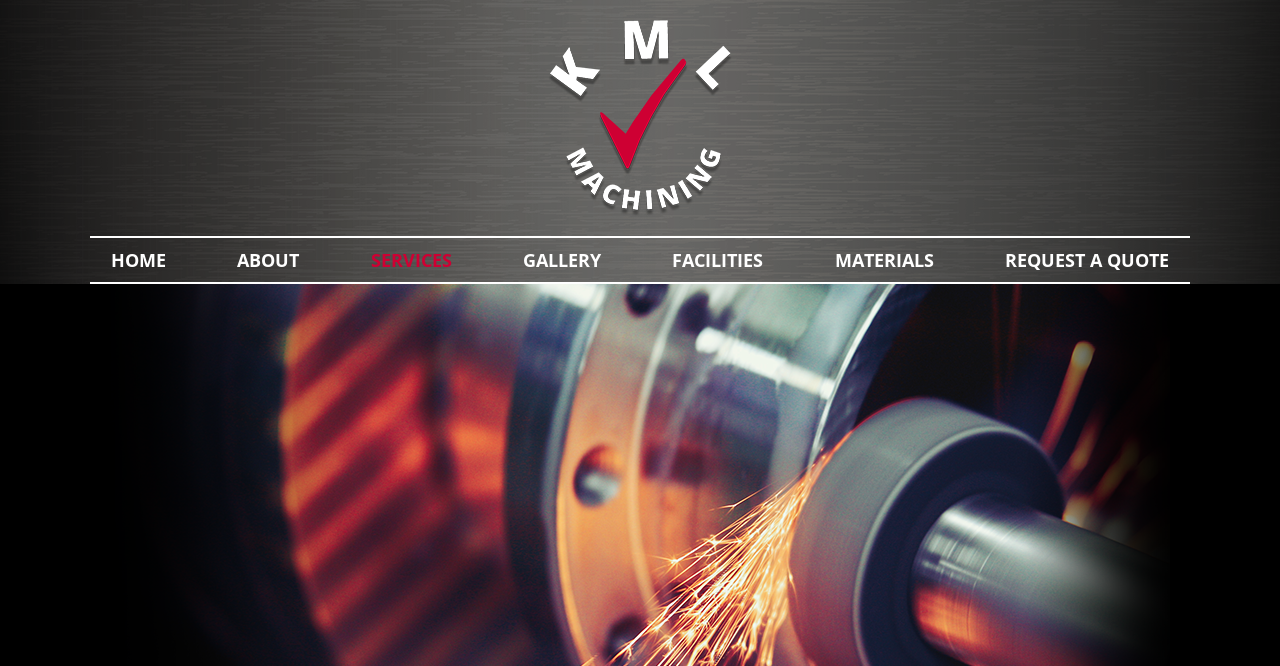What is the position of the 'GALLERY' link?
Use the information from the screenshot to give a comprehensive response to the question.

I looked at the bounding box coordinates of the link elements and found that the 'GALLERY' link has a coordinate of [0.398, 0.357, 0.48, 0.423]. By comparing the x1 coordinates of all the links, I determined that it is the fourth link from the left.